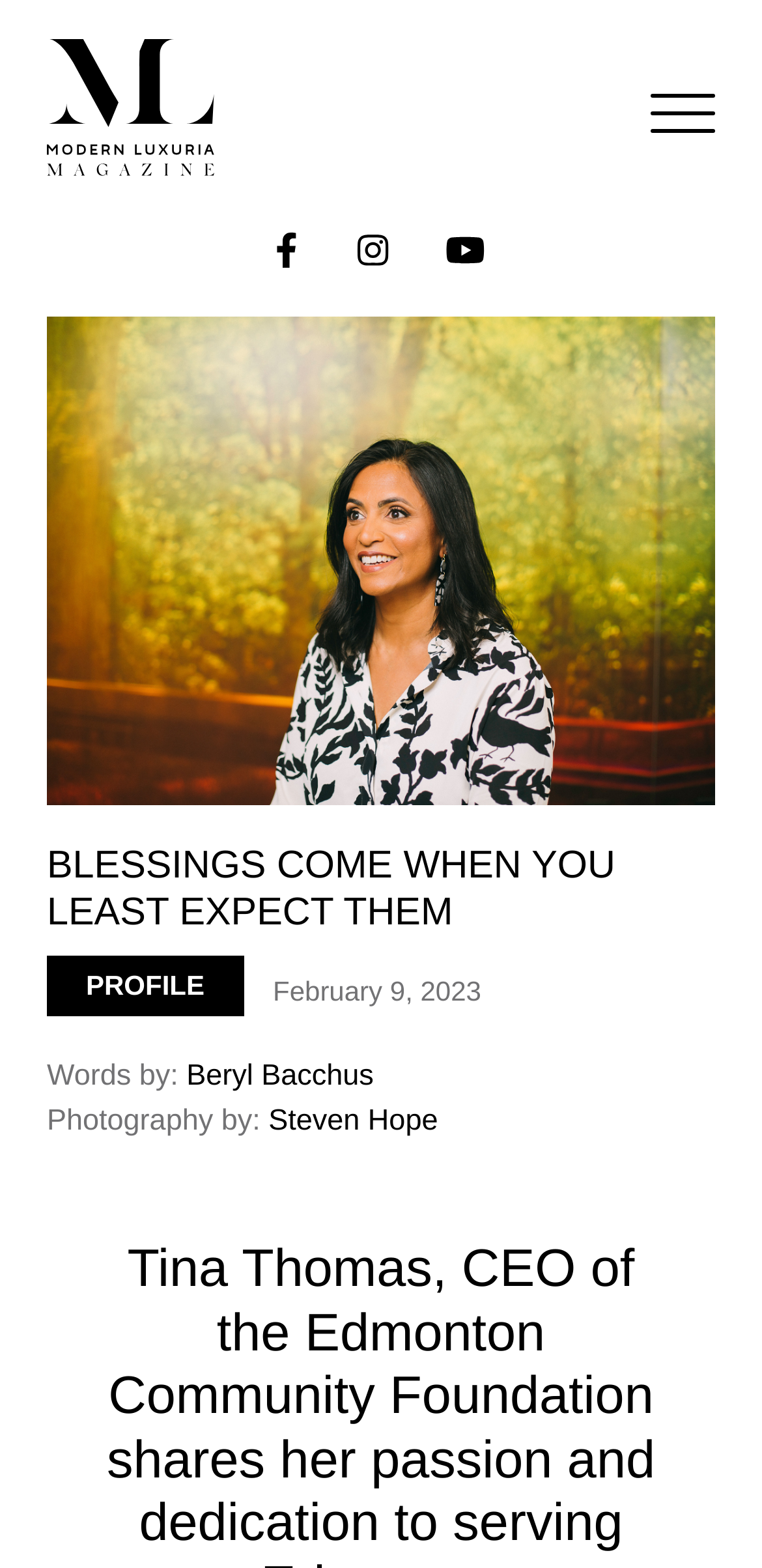What is the month of the article's publication?
Look at the image and respond to the question as thoroughly as possible.

The webpage contains a date 'February 9, 2023' which indicates the month of publication of the article.